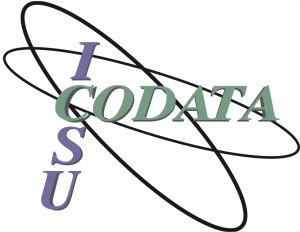What is the theme of the Nairobi SSDC workshop?
Answer with a single word or phrase by referring to the visual content.

Sustainable development goals